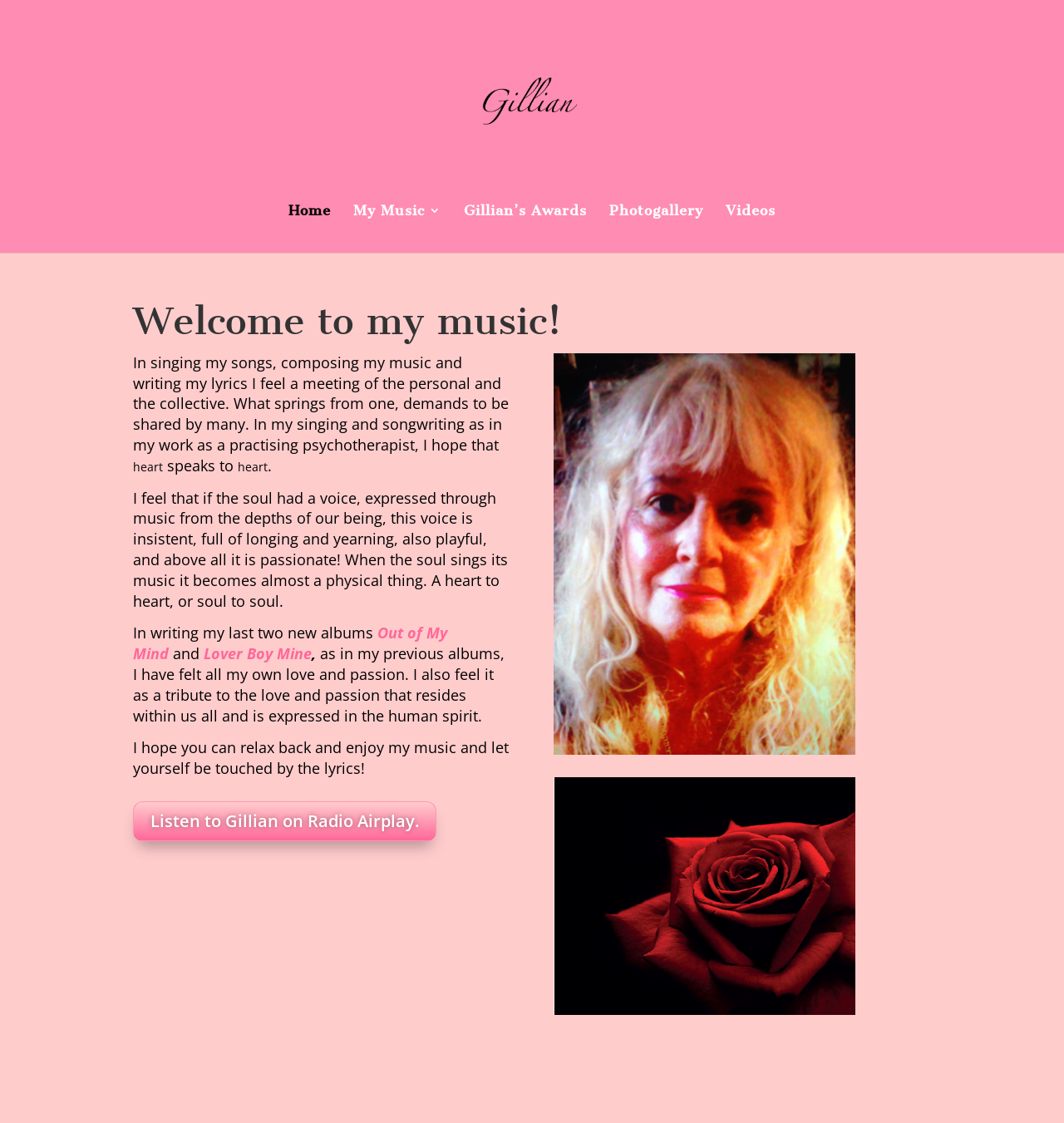Where can you listen to Gillian's music?
From the screenshot, provide a brief answer in one word or phrase.

Radio Airplay